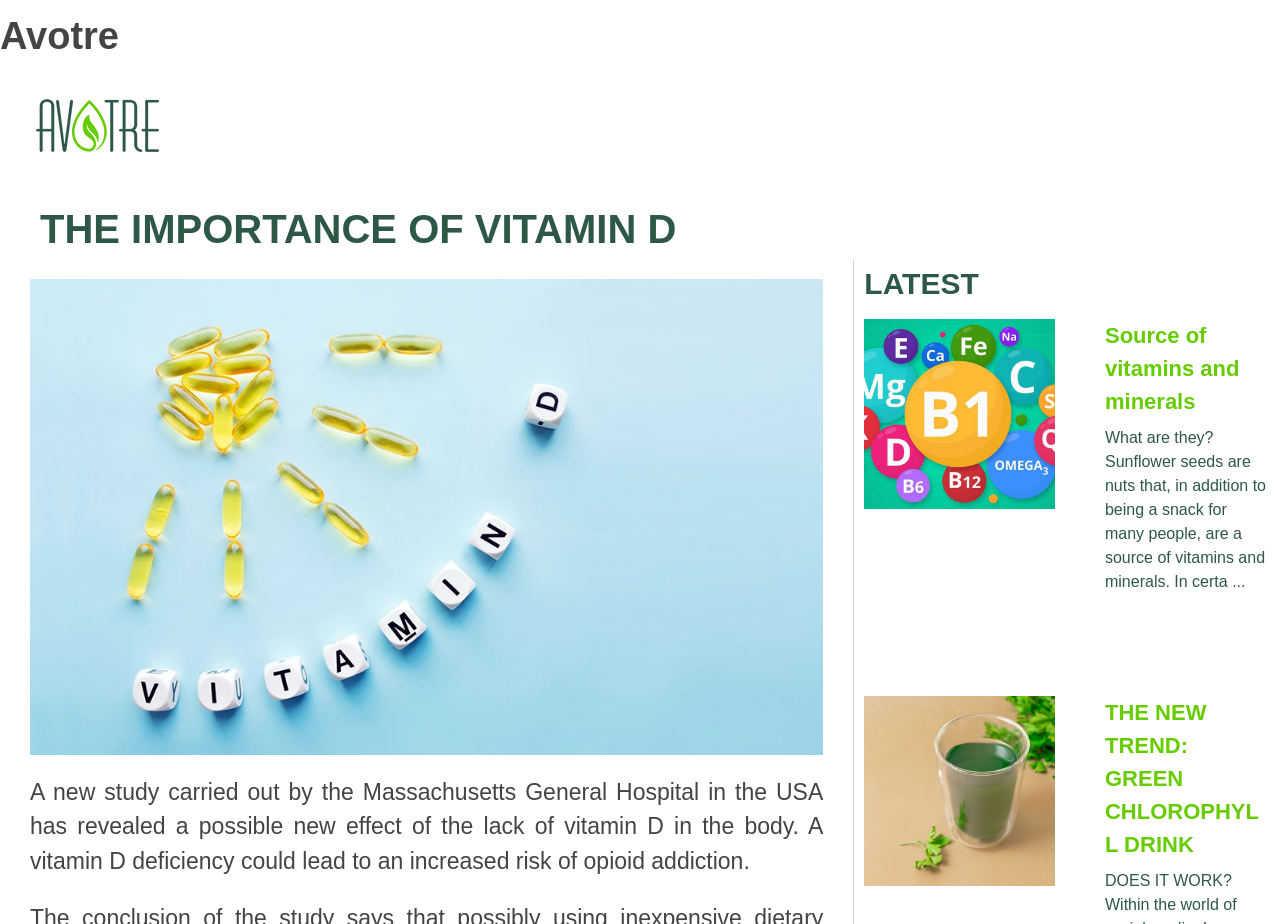Locate the heading on the webpage and return its text.

THE IMPORTANCE OF VITAMIN D